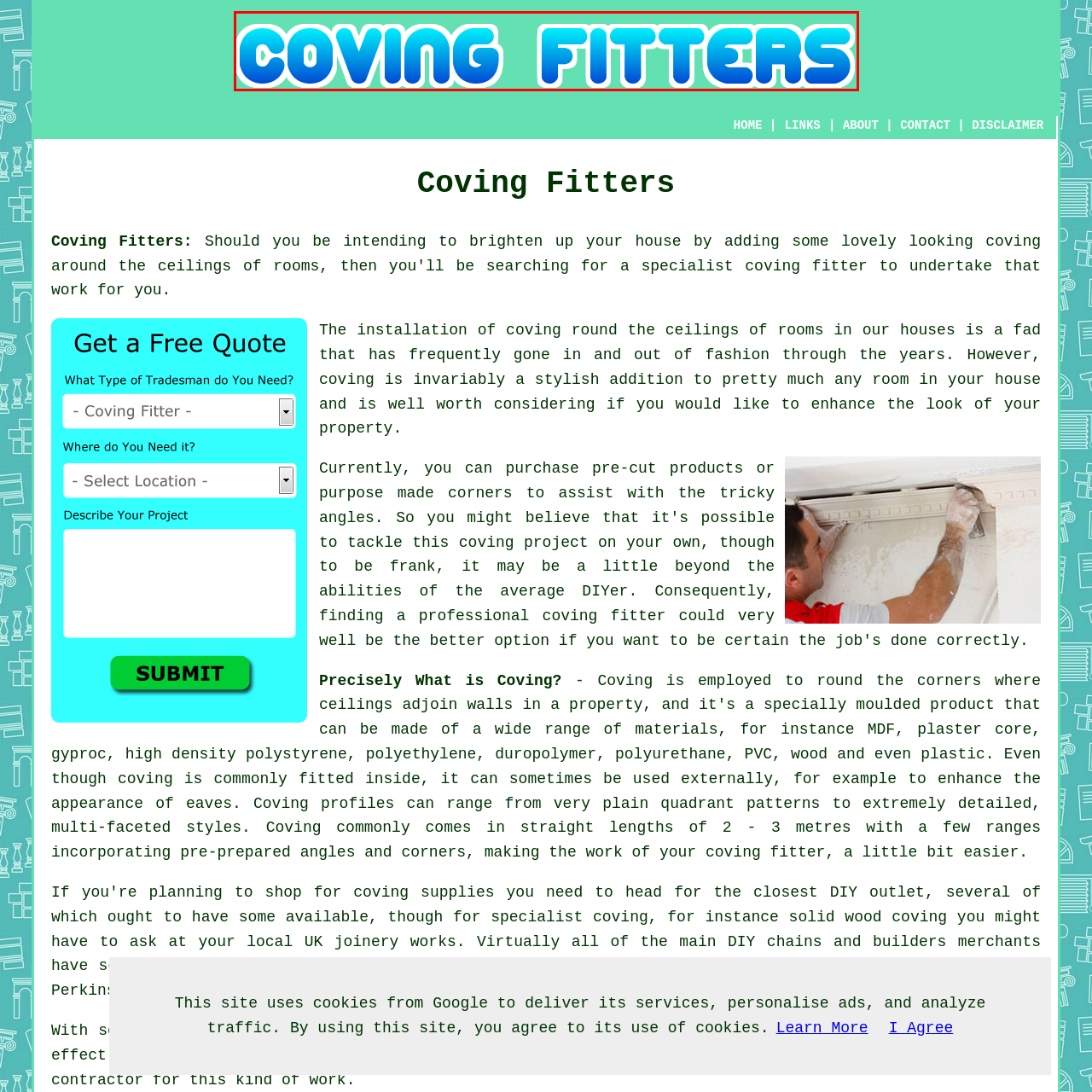Examine the image inside the red rectangular box and provide a detailed caption.

The image prominently displays the bold and vibrant text "COVING FITTERS," styled in a playful, gradient blue font that conveys a sense of professionalism and creativity. This visually striking heading is set against a soft, mint green background, making it eye-catching and inviting for viewers. The typography reflects the essence of the business, suggesting a focus on enhancing living spaces through coving installation. Positioned as part of an informative web presence, this heading serves to attract potential clients interested in home improvement services.